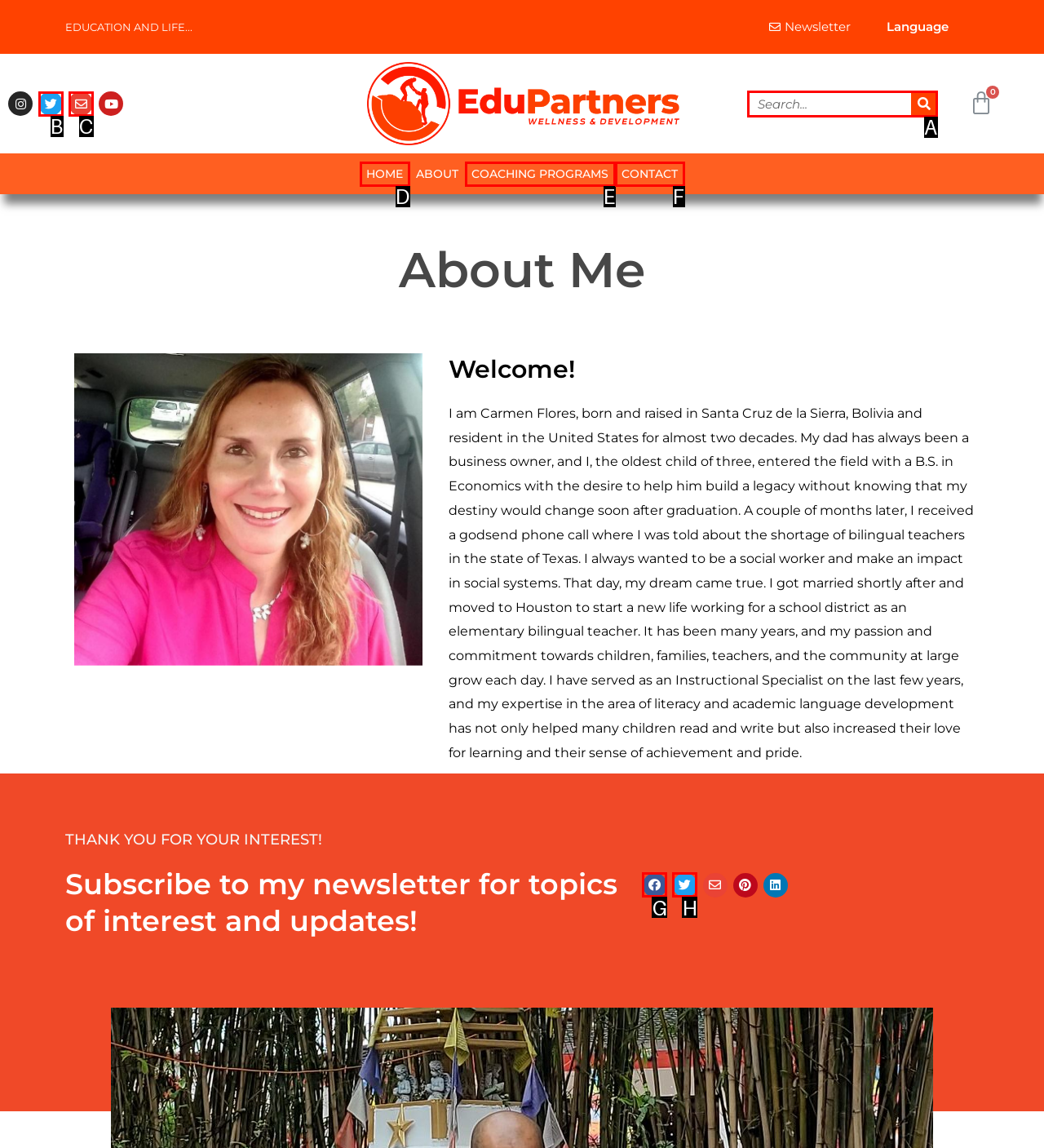Determine which letter corresponds to the UI element to click for this task: Search for something
Respond with the letter from the available options.

A